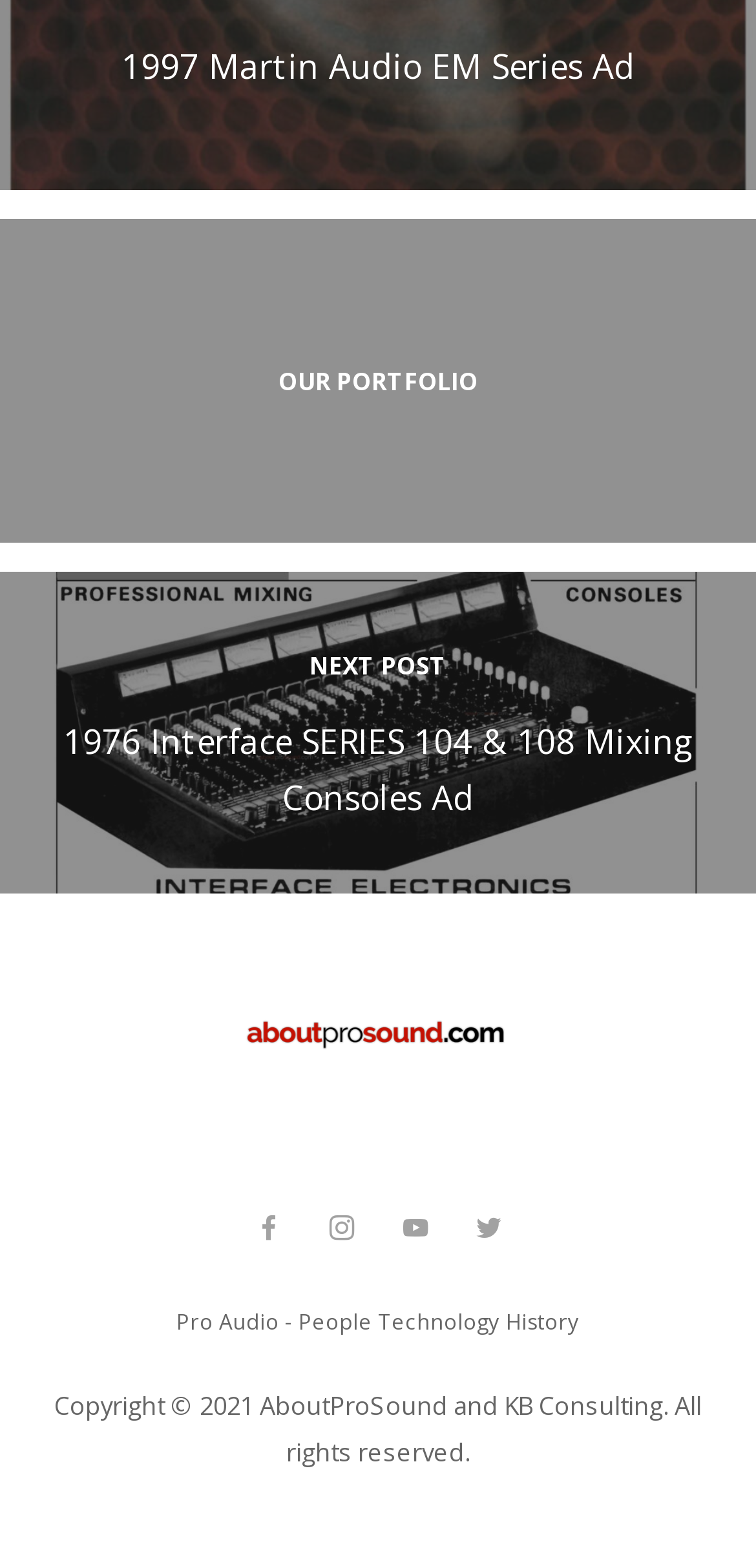Answer the question using only one word or a concise phrase: How many social media links are there?

4